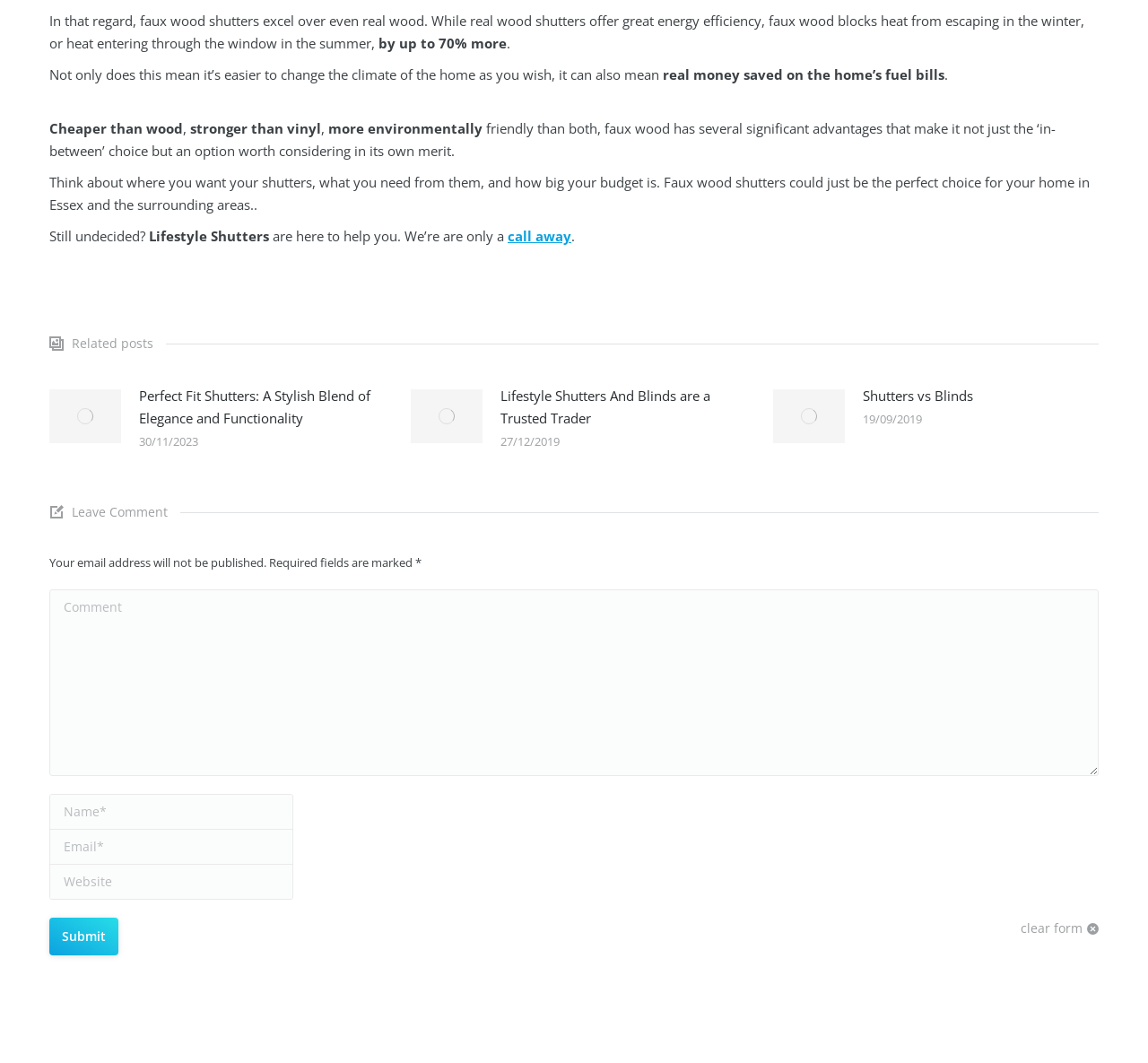Answer the question below in one word or phrase:
What is the advantage of faux wood shutters?

Energy efficiency